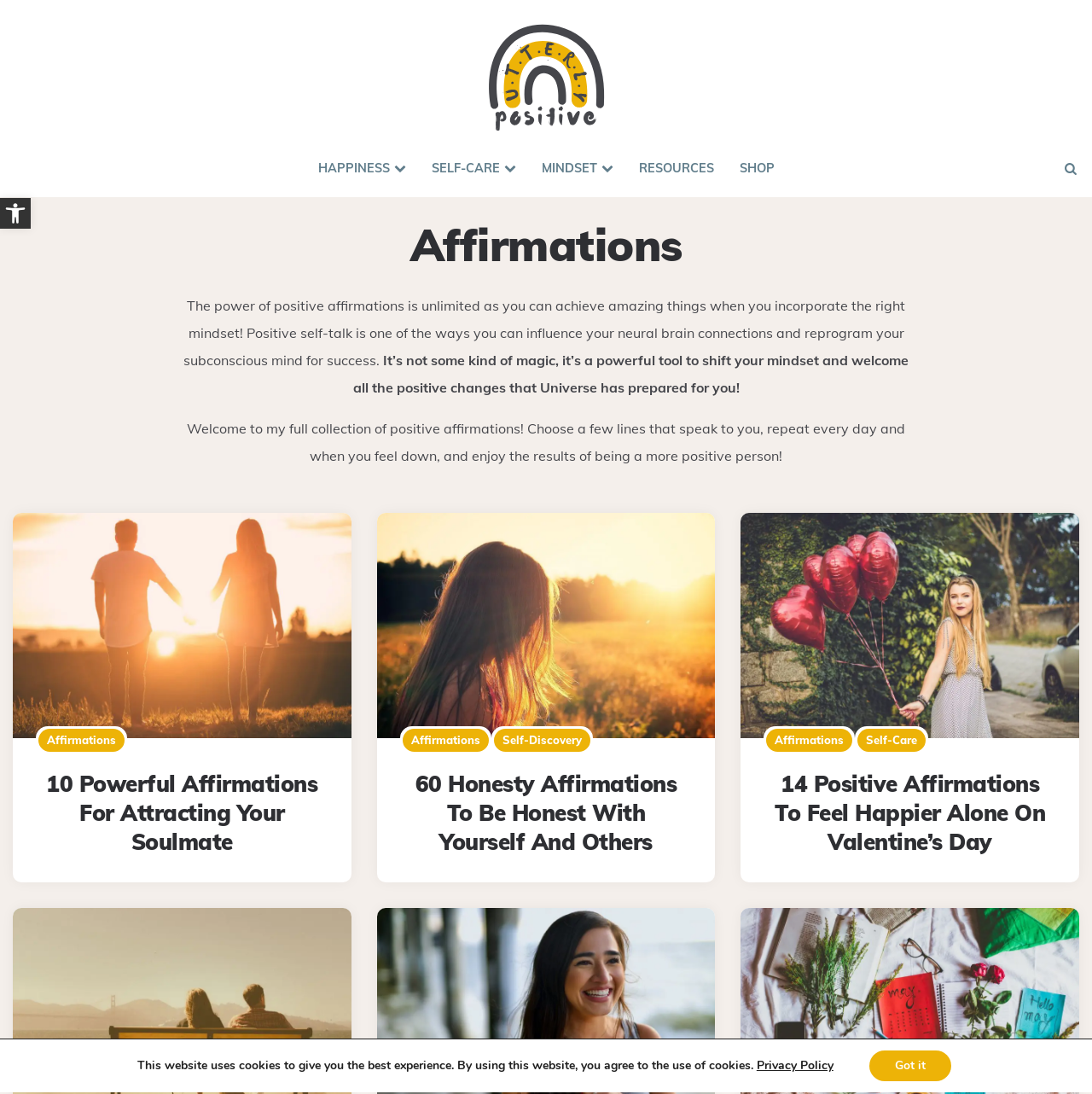How many articles are there on the webpage?
Please use the image to provide a one-word or short phrase answer.

3